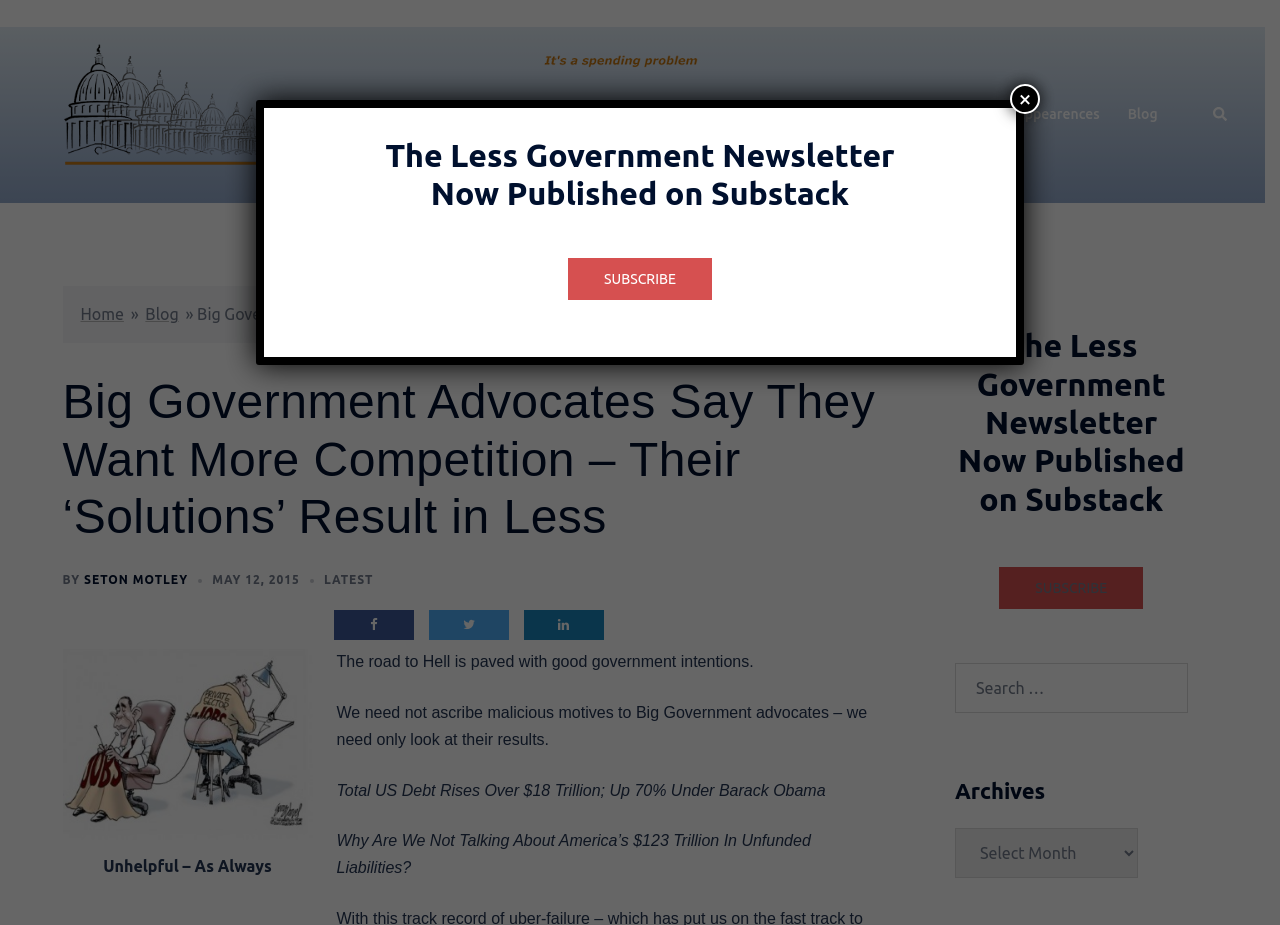Find the bounding box coordinates of the UI element according to this description: "parent_node: Unhelpful – As Always".

[0.049, 0.702, 0.244, 0.908]